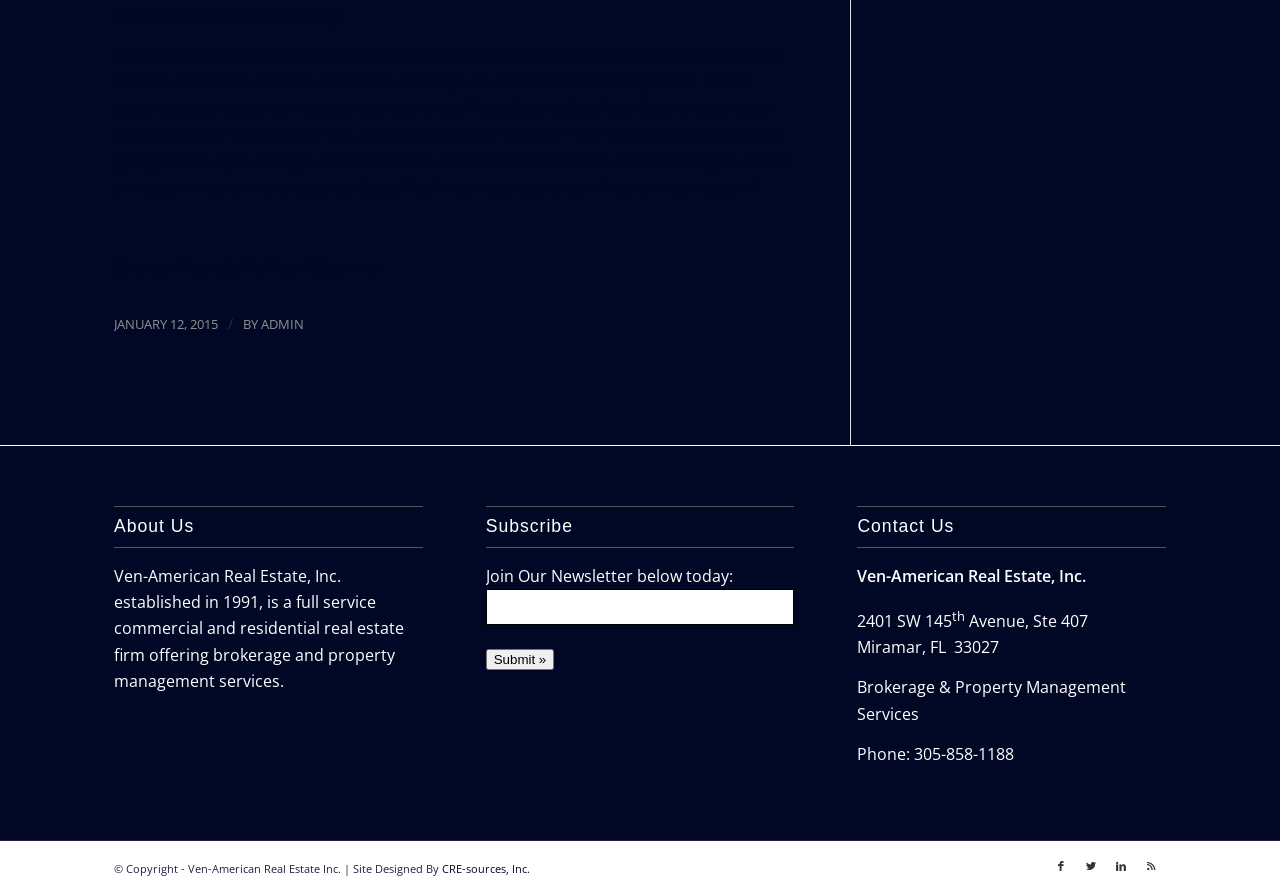Locate the bounding box coordinates of the element that should be clicked to fulfill the instruction: "Click the 'Financial Advisor Magazine' link".

[0.137, 0.287, 0.295, 0.312]